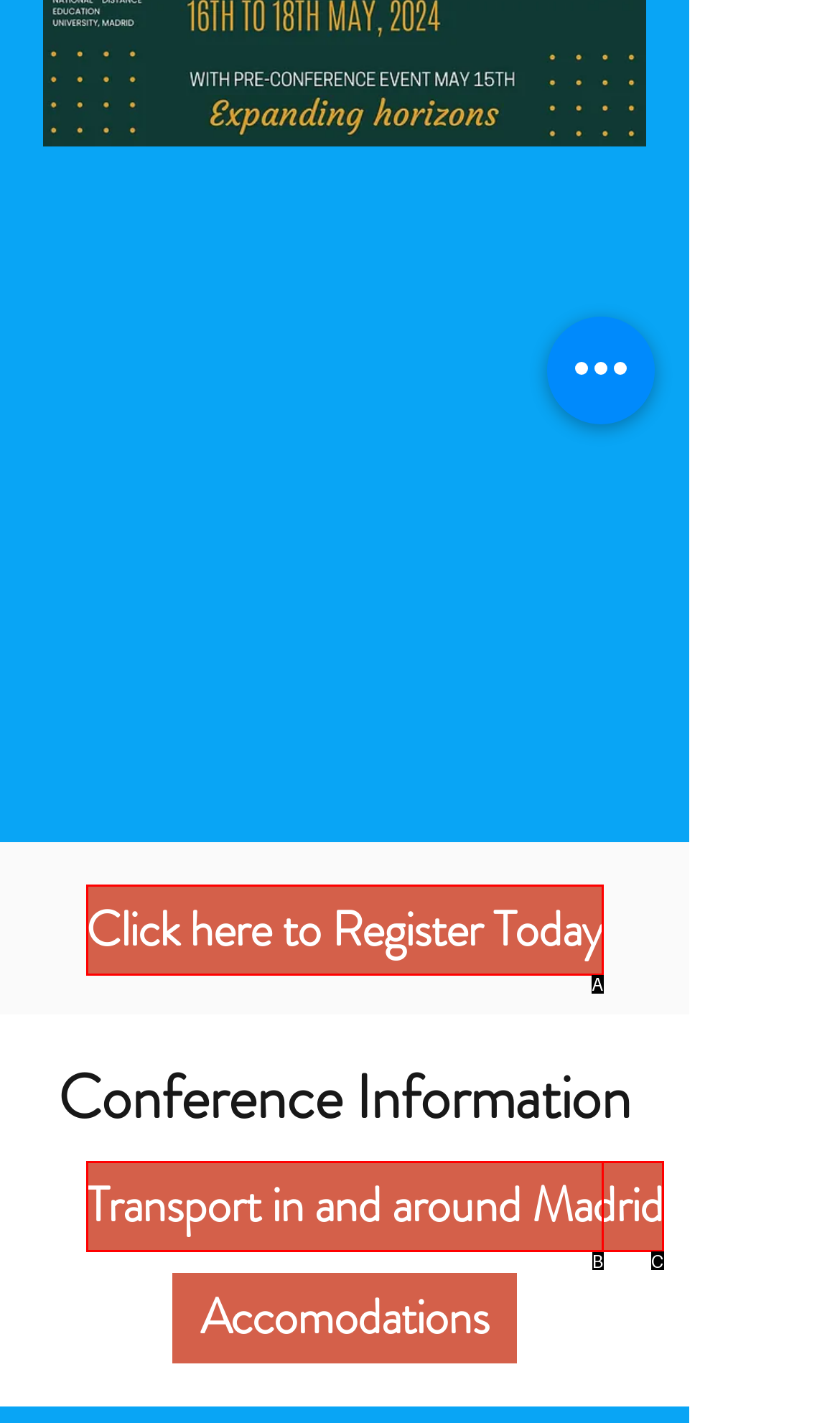Determine which option matches the element description: Click here to Register Today
Answer using the letter of the correct option.

A